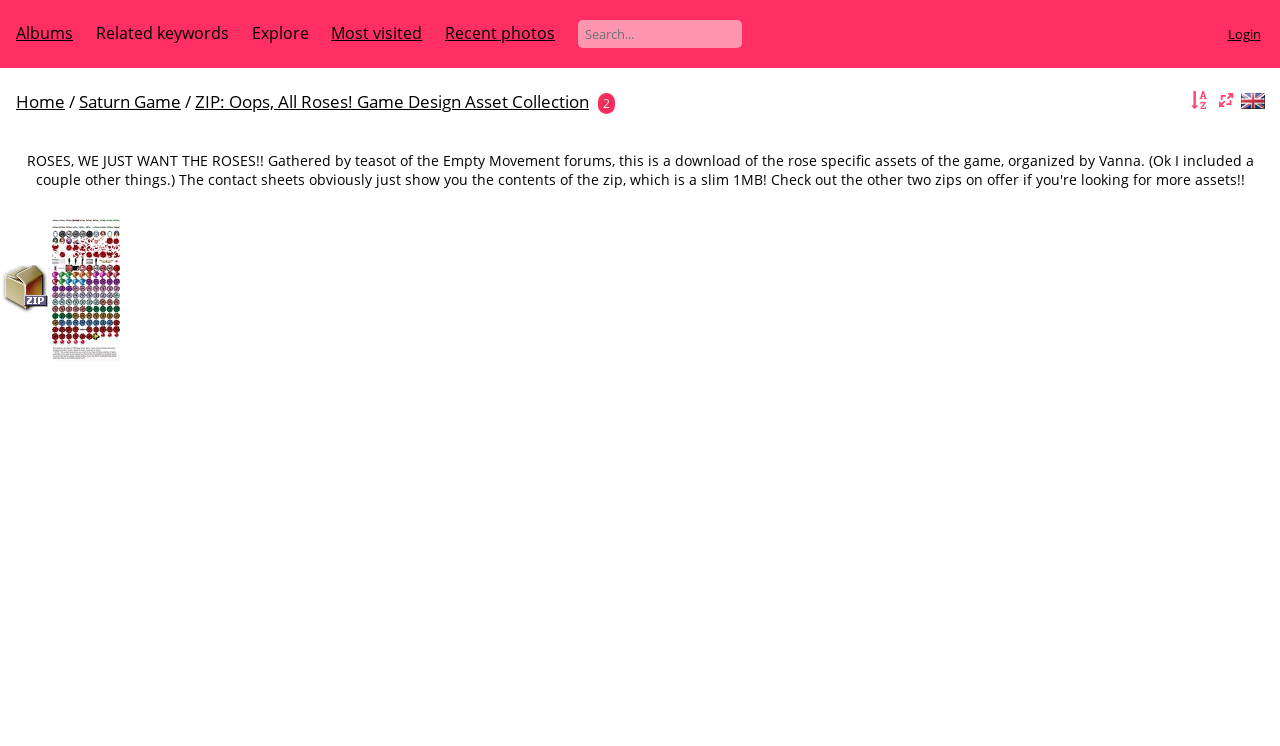Please reply with a single word or brief phrase to the question: 
How many links are in the top navigation bar?

4